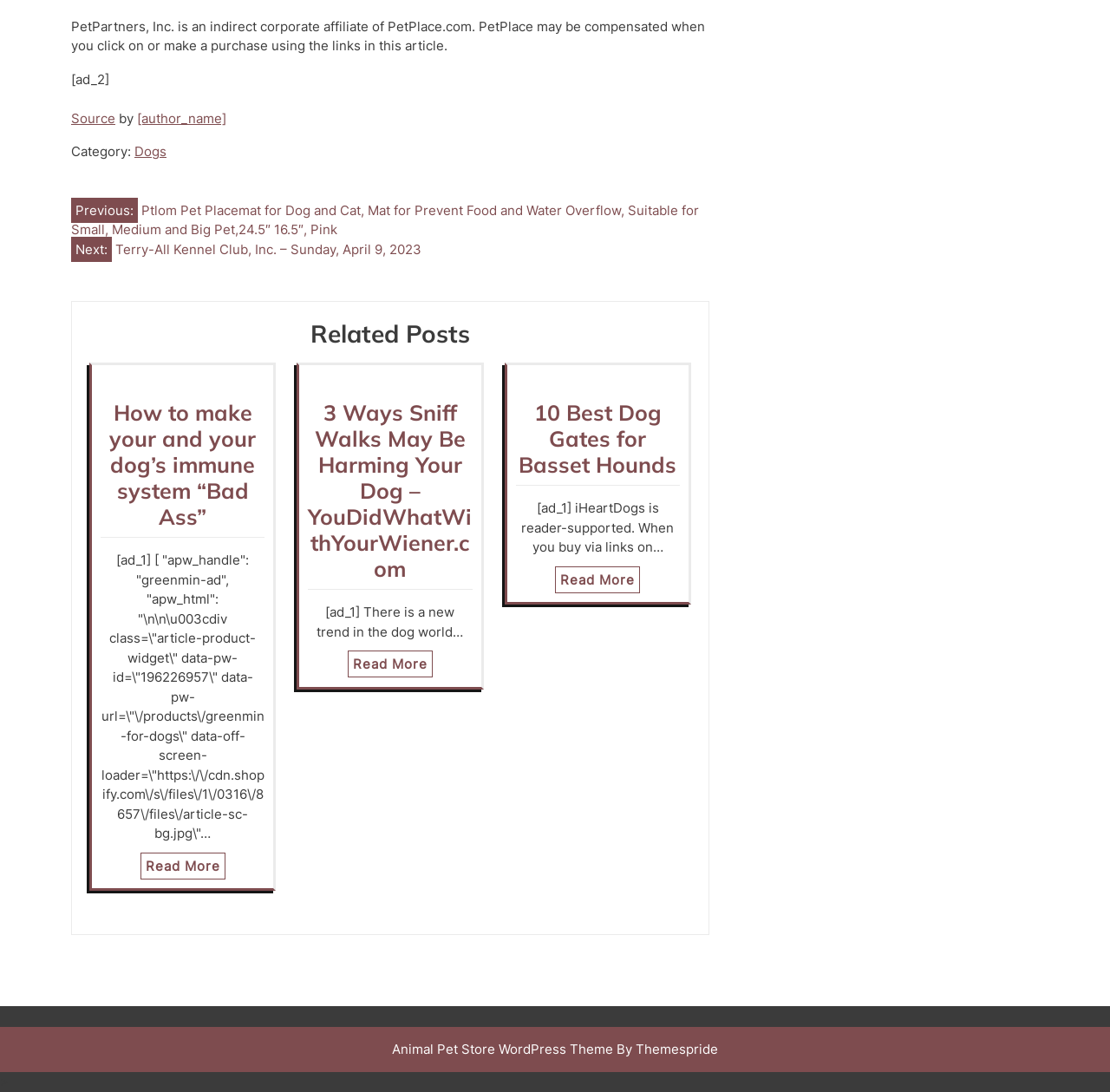Please specify the bounding box coordinates of the clickable section necessary to execute the following command: "Check the 'Related Posts'".

[0.08, 0.293, 0.623, 0.319]